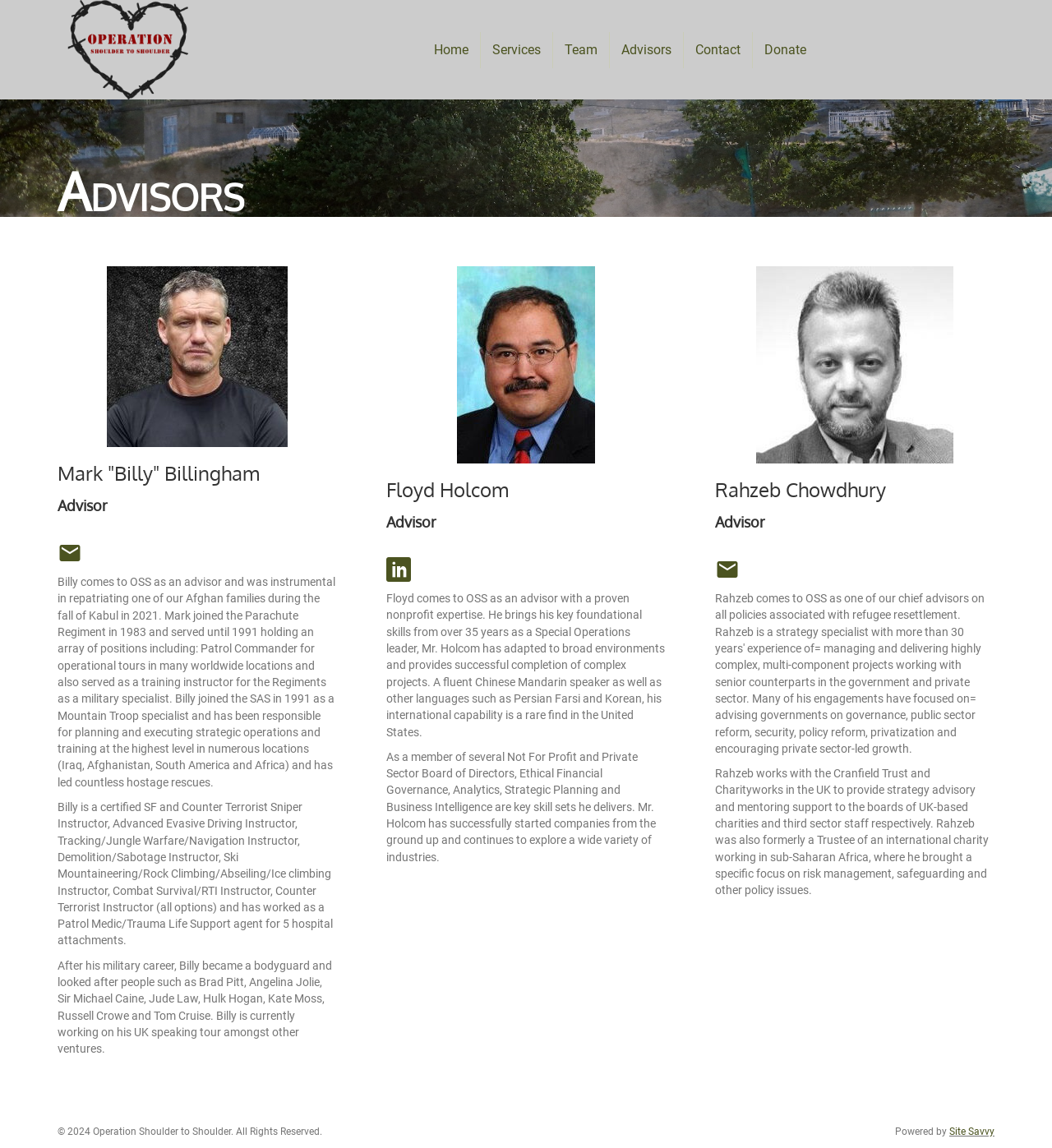Extract the bounding box coordinates of the UI element described: "+44 (0)24 7652 3096". Provide the coordinates in the format [left, top, right, bottom] with values ranging from 0 to 1.

None